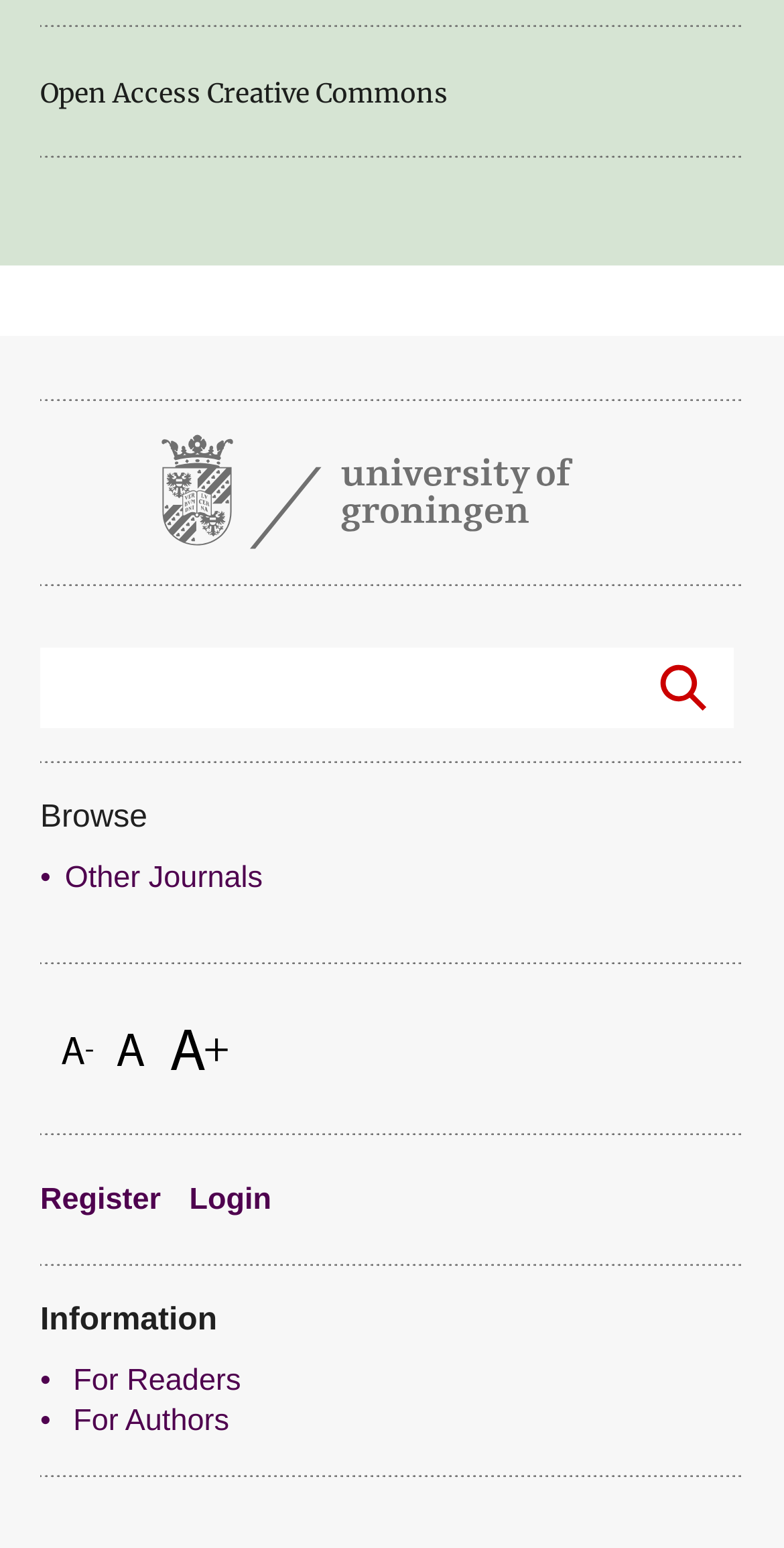What is the 'Browse' option for?
Please use the image to provide a one-word or short phrase answer.

Browsing journals